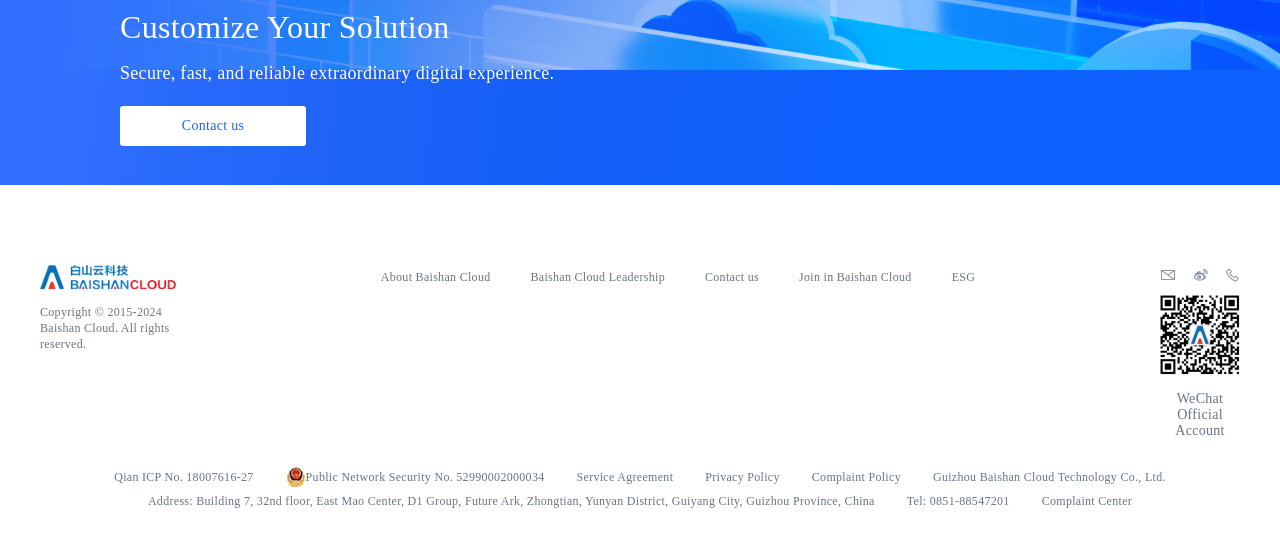What is the company name mentioned on the webpage?
Based on the image, answer the question with as much detail as possible.

The company name 'Baishan Cloud' is mentioned on the webpage in multiple places, including the 'About Baishan Cloud' link and the 'Guizhou Baishan Cloud Technology Co., Ltd.' text.